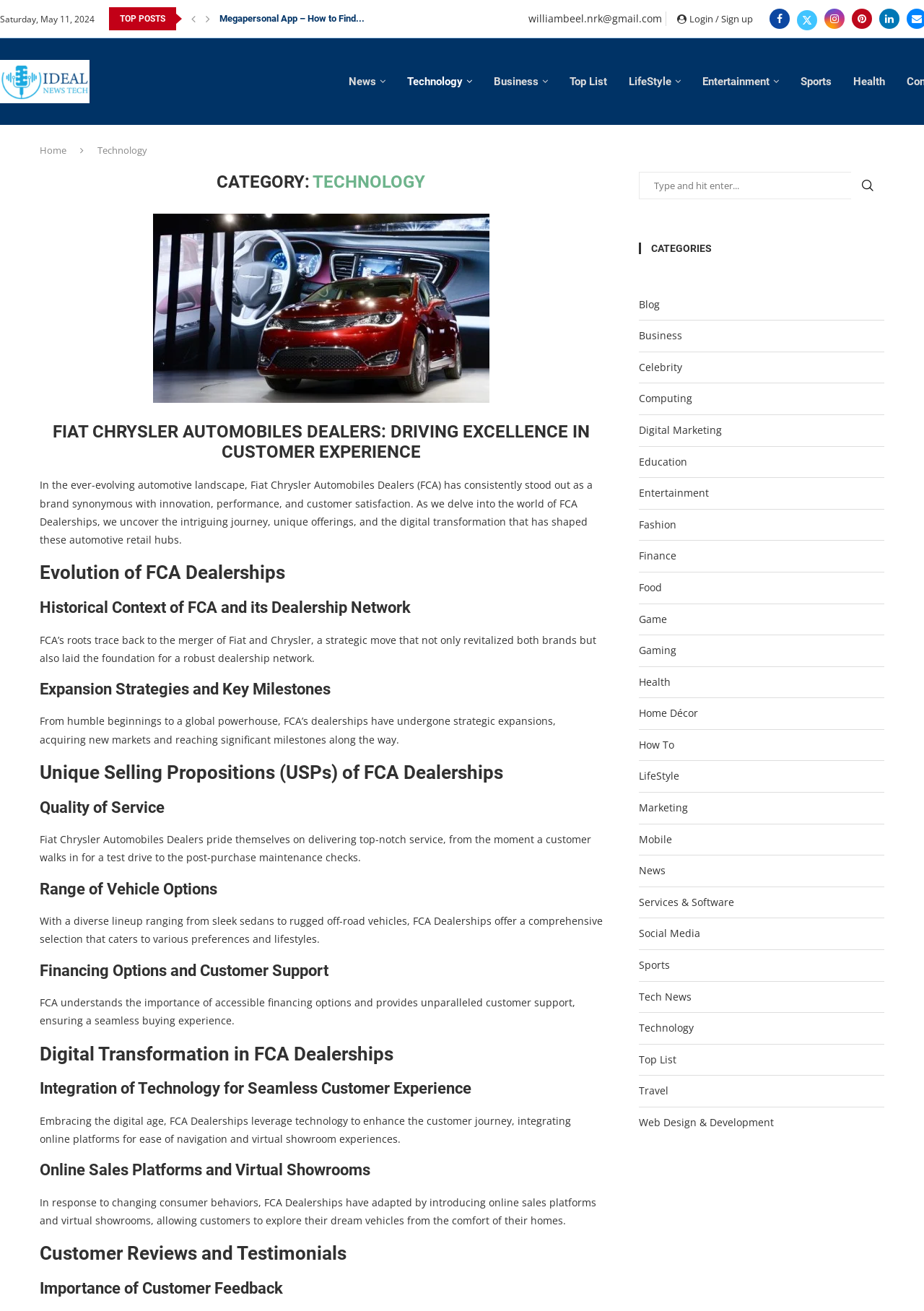Respond to the question below with a concise word or phrase:
What is the name of the company discussed in the article?

Fiat Chrysler Automobiles